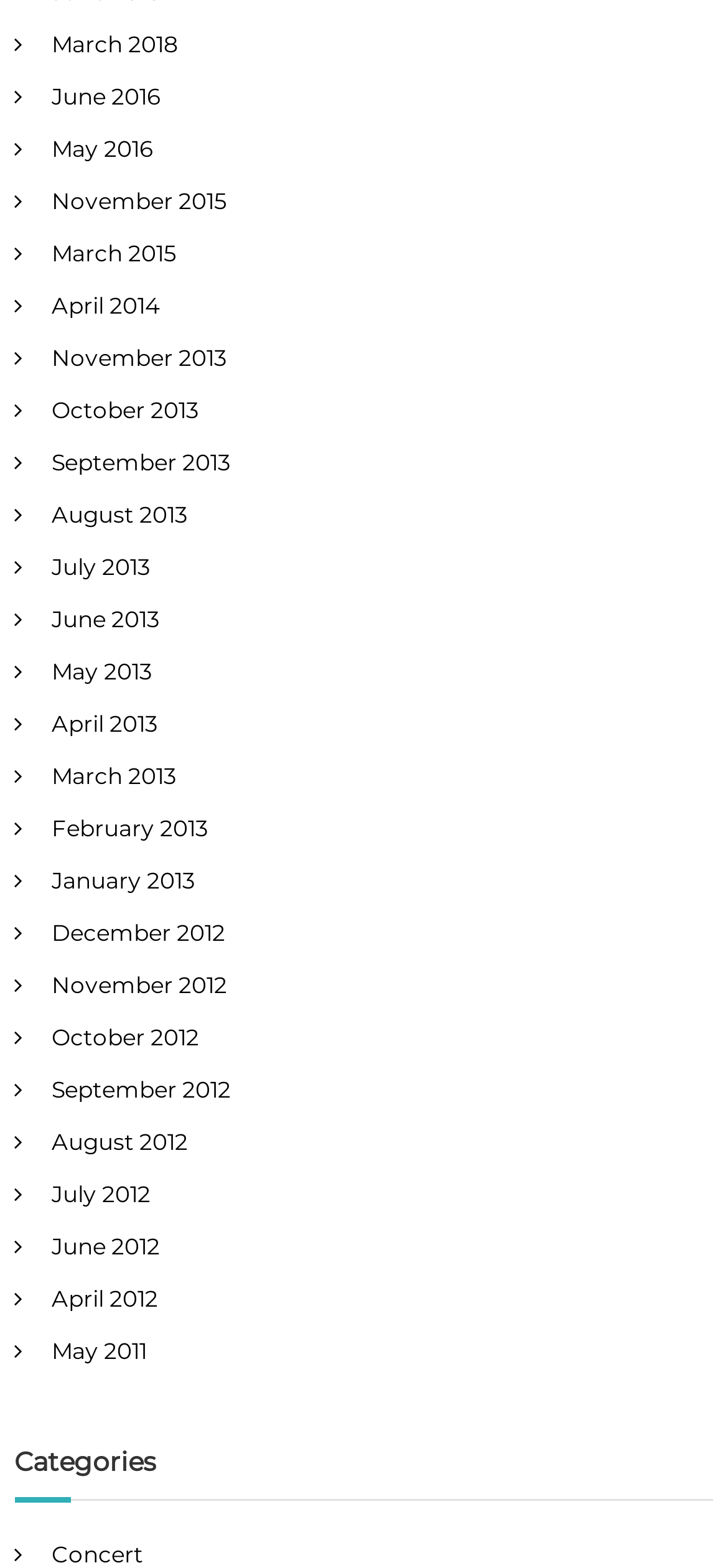What is the vertical position of the 'Categories' heading?
Look at the image and provide a short answer using one word or a phrase.

Bottom